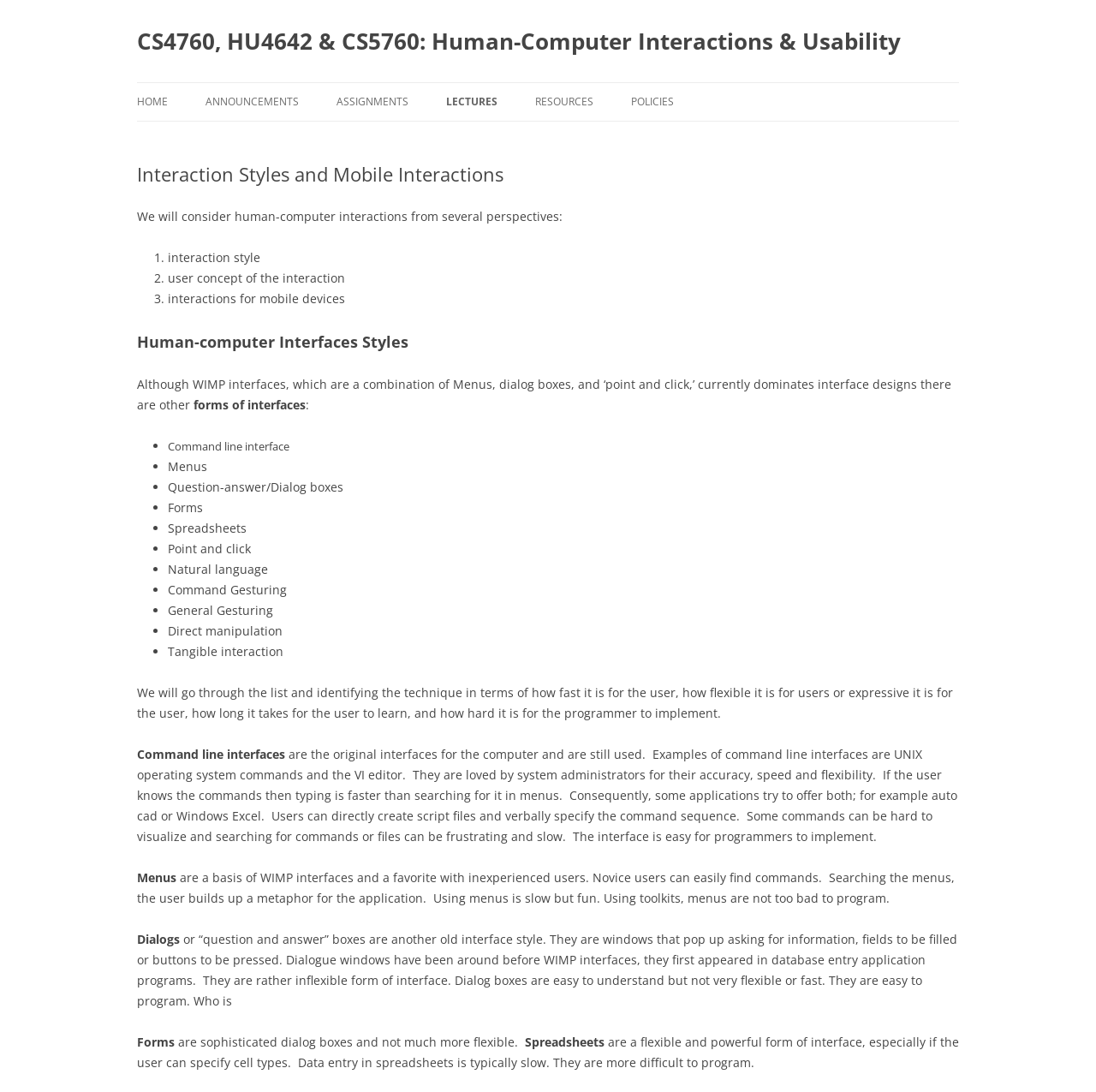What is the last link under 'PROGRAMMING'?
Answer the question with a detailed explanation, including all necessary information.

I looked at the links under the 'PROGRAMMING' category and found that the last link is 'PROGRAMMING ASSIGNMENT 4 – UPLOADING AND DISPLAYING IMAGES'.